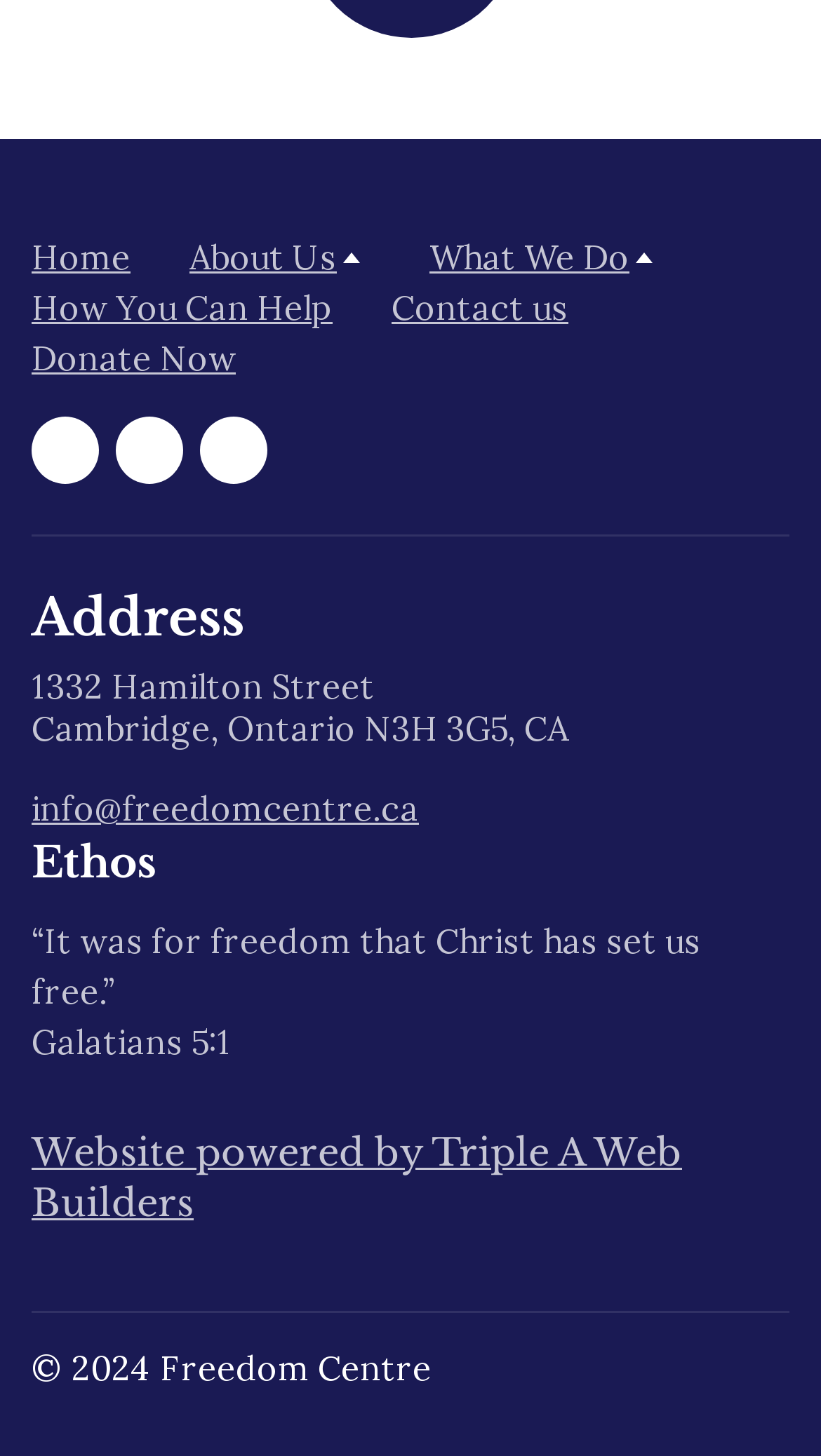Bounding box coordinates are specified in the format (top-left x, top-left y, bottom-right x, bottom-right y). All values are floating point numbers bounded between 0 and 1. Please provide the bounding box coordinate of the region this sentence describes: alt="Stop Blood Diamonds"

None